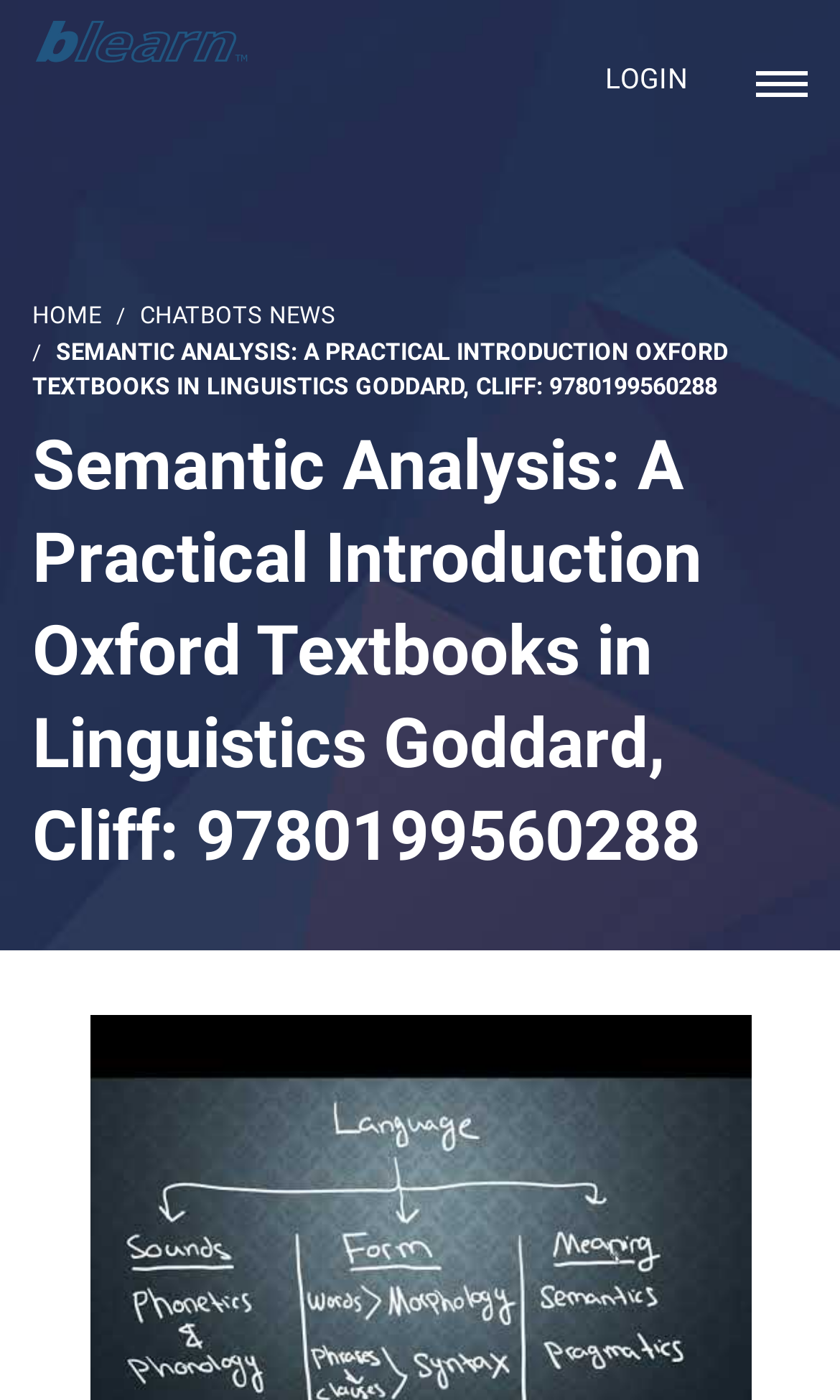Provide the bounding box coordinates for the UI element described in this sentence: "Chatbots News". The coordinates should be four float values between 0 and 1, i.e., [left, top, right, bottom].

[0.167, 0.215, 0.4, 0.235]